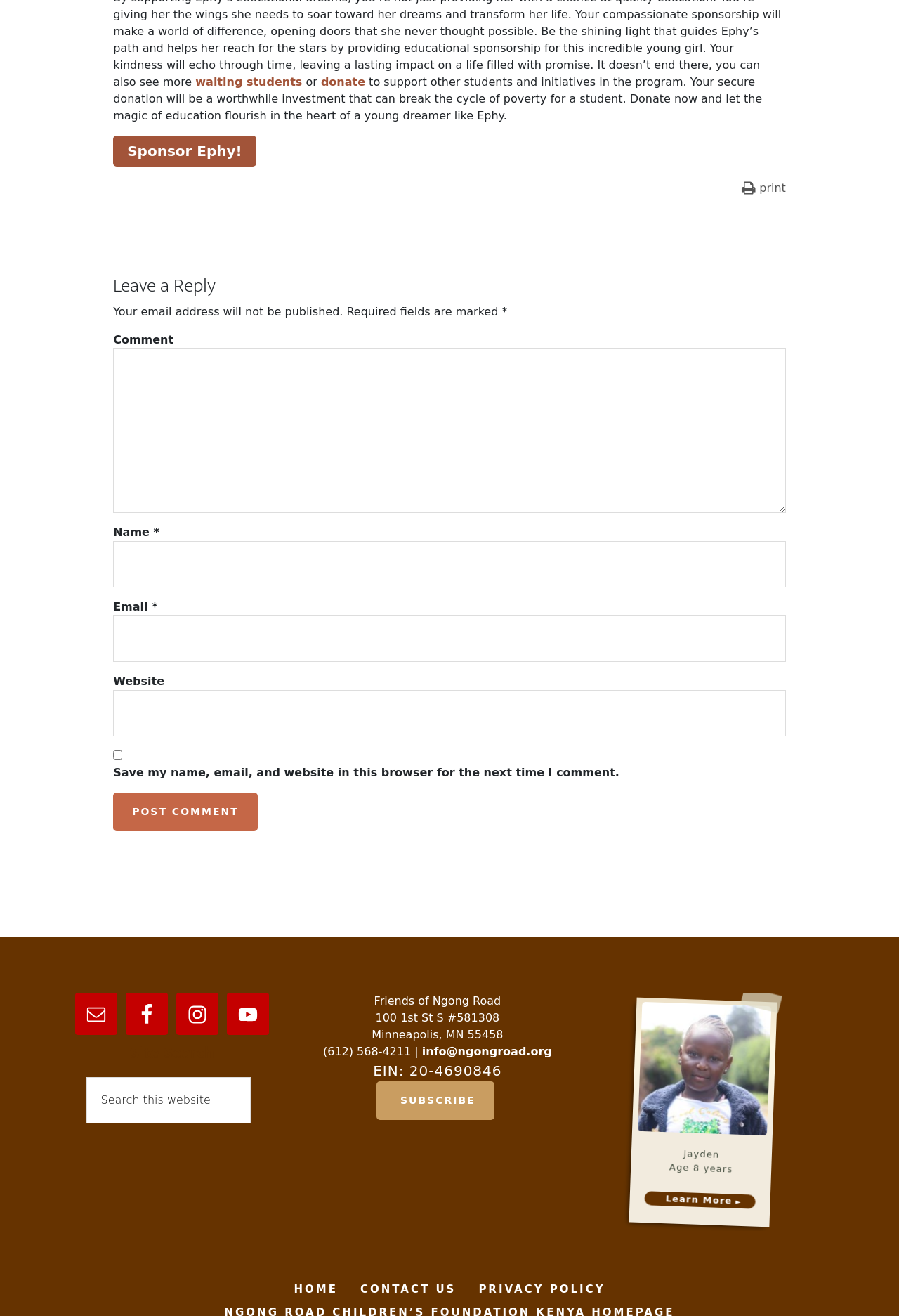Identify the bounding box of the UI element that matches this description: "parent_node: Website name="url"".

[0.126, 0.524, 0.874, 0.559]